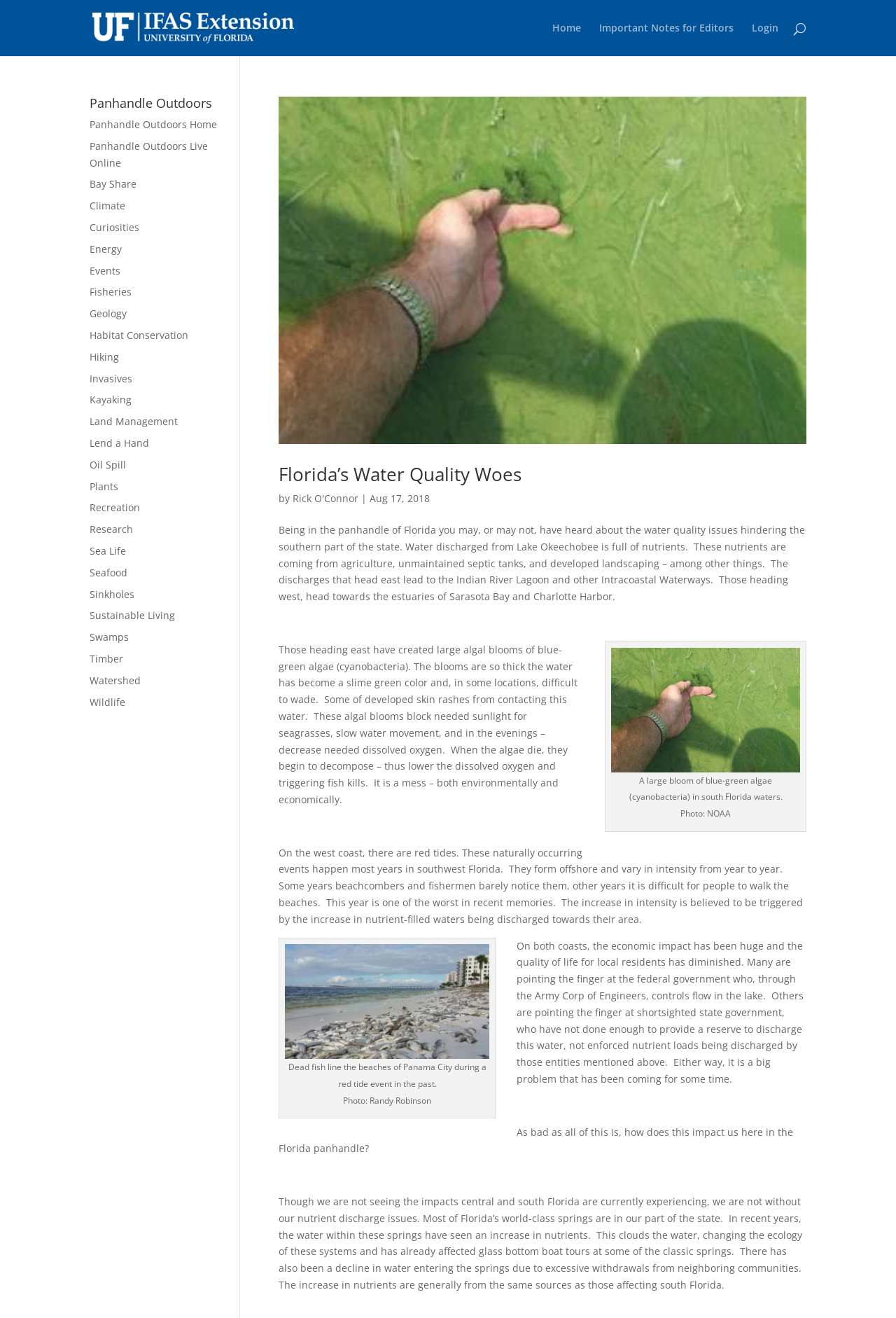Using the information in the image, could you please answer the following question in detail:
Who wrote the article 'Florida’s Water Quality Woes'?

The author of the article 'Florida’s Water Quality Woes' is Rick O'Connor, which is indicated by the link 'Rick O'Connor' with the text 'by' preceding it.